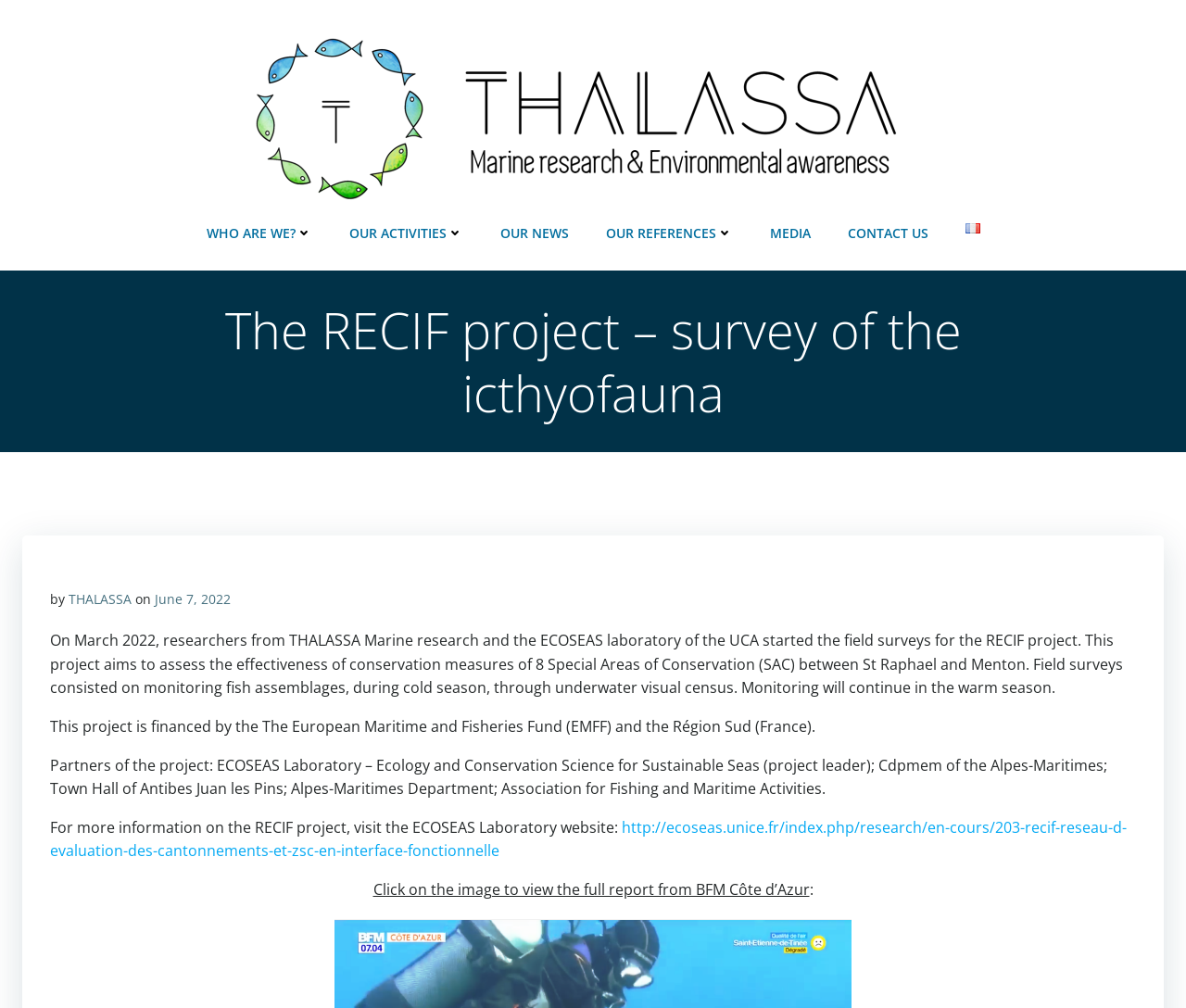Refer to the image and provide an in-depth answer to the question:
Who is financing the RECIF project?

The financing information can be found in the StaticText element which says 'This project is financed by the The European Maritime and Fisheries Fund (EMFF) and the Région Sud (France).'. This element is located in the middle of the webpage and provides information about the project's financing.